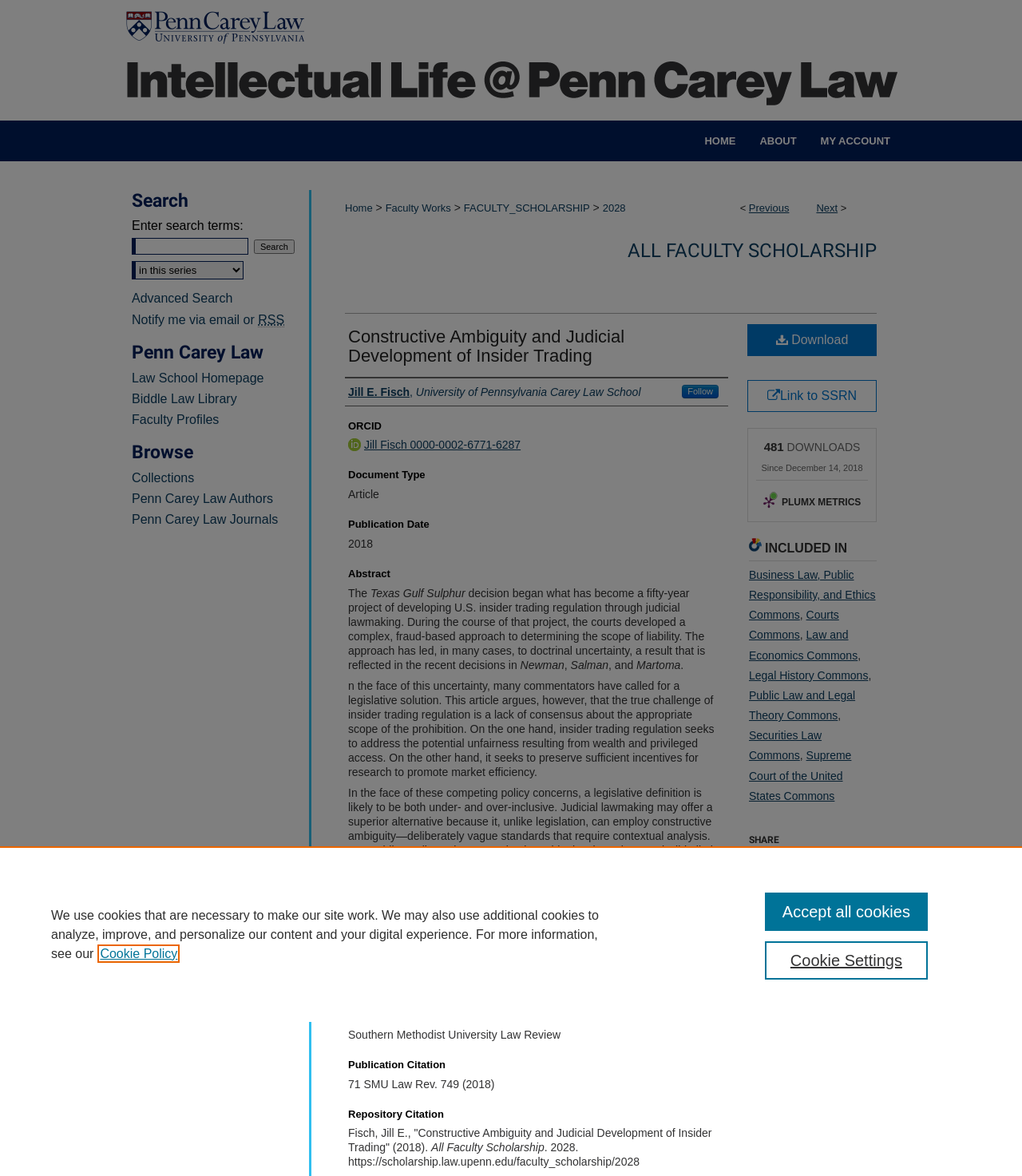Identify and provide the bounding box for the element described by: "aria-label="Search..." name="q" placeholder="Search..."".

None